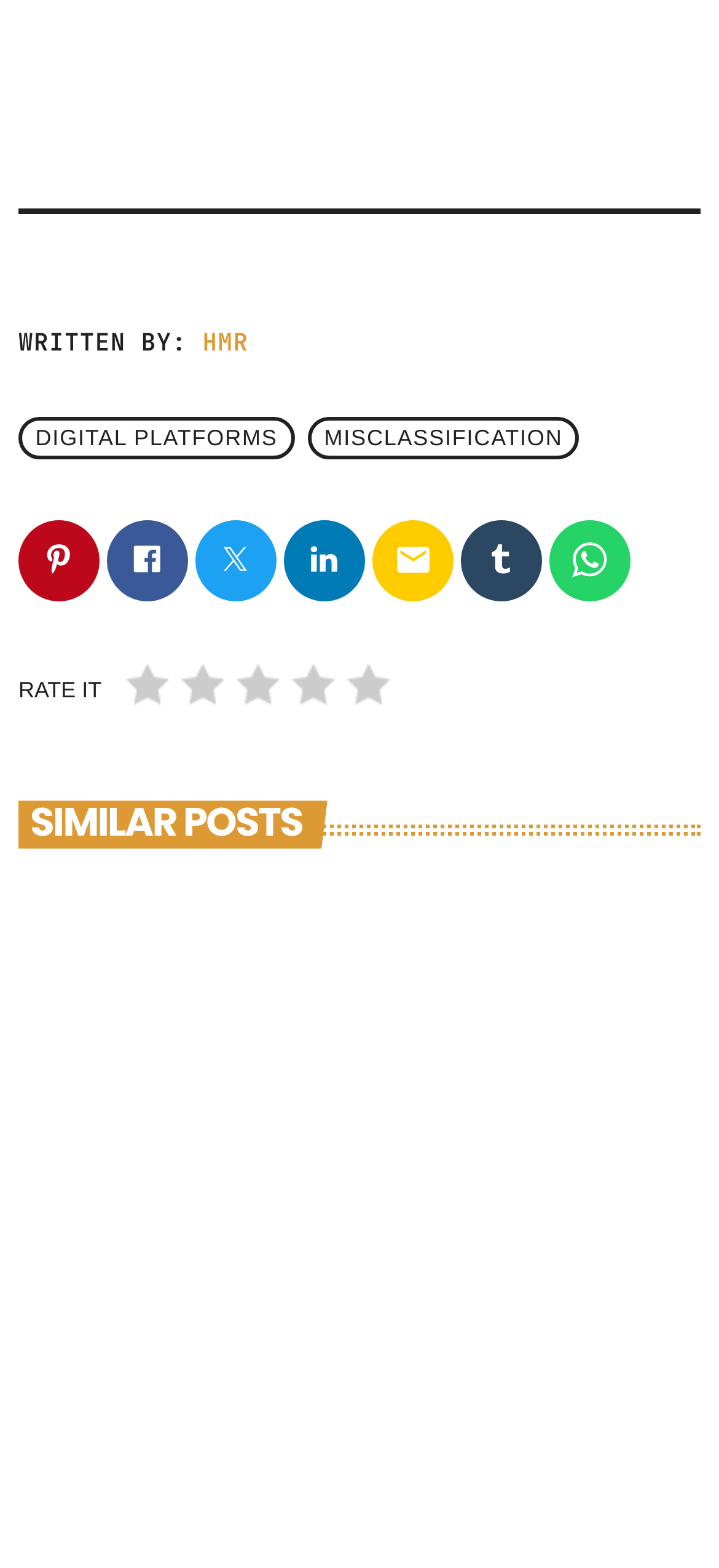Using the element description parent_node: 1 name="proradio-reaktions-star" value="5", predict the bounding box coordinates for the UI element. Provide the coordinates in (top-left x, top-left y, bottom-right x, bottom-right y) format with values ranging from 0 to 1.

[0.473, 0.419, 0.507, 0.434]